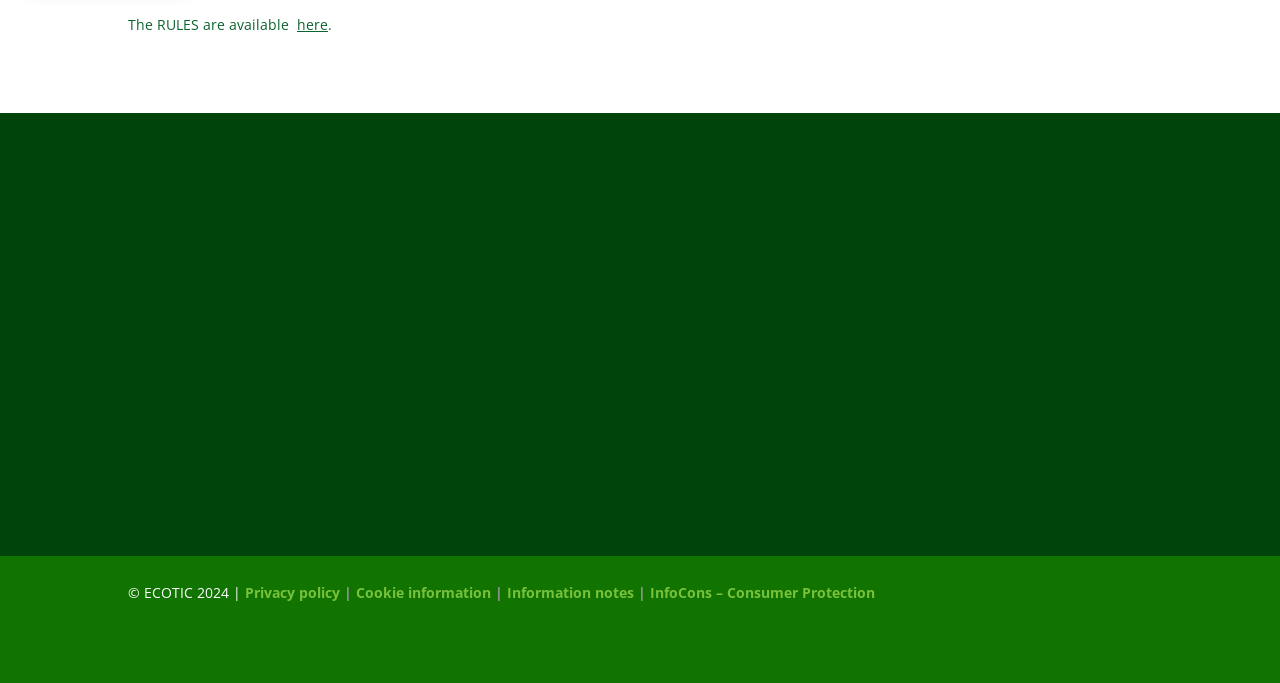Locate the UI element that matches the description Trust Conference in the webpage screenshot. Return the bounding box coordinates in the format (top-left x, top-left y, bottom-right x, bottom-right y), with values ranging from 0 to 1.

None